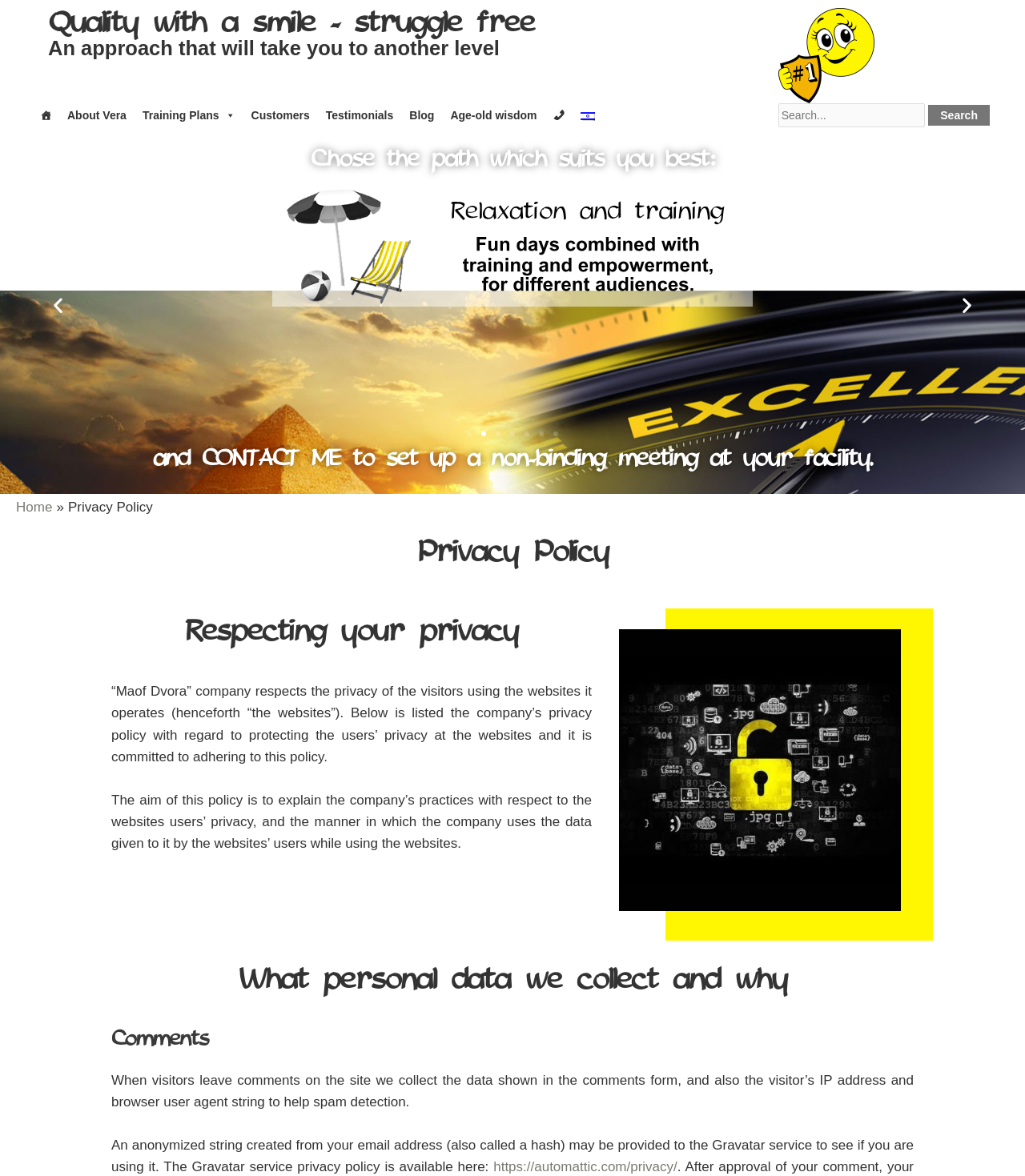Highlight the bounding box coordinates of the element you need to click to perform the following instruction: "Search for something."

[0.731, 0.088, 0.966, 0.108]